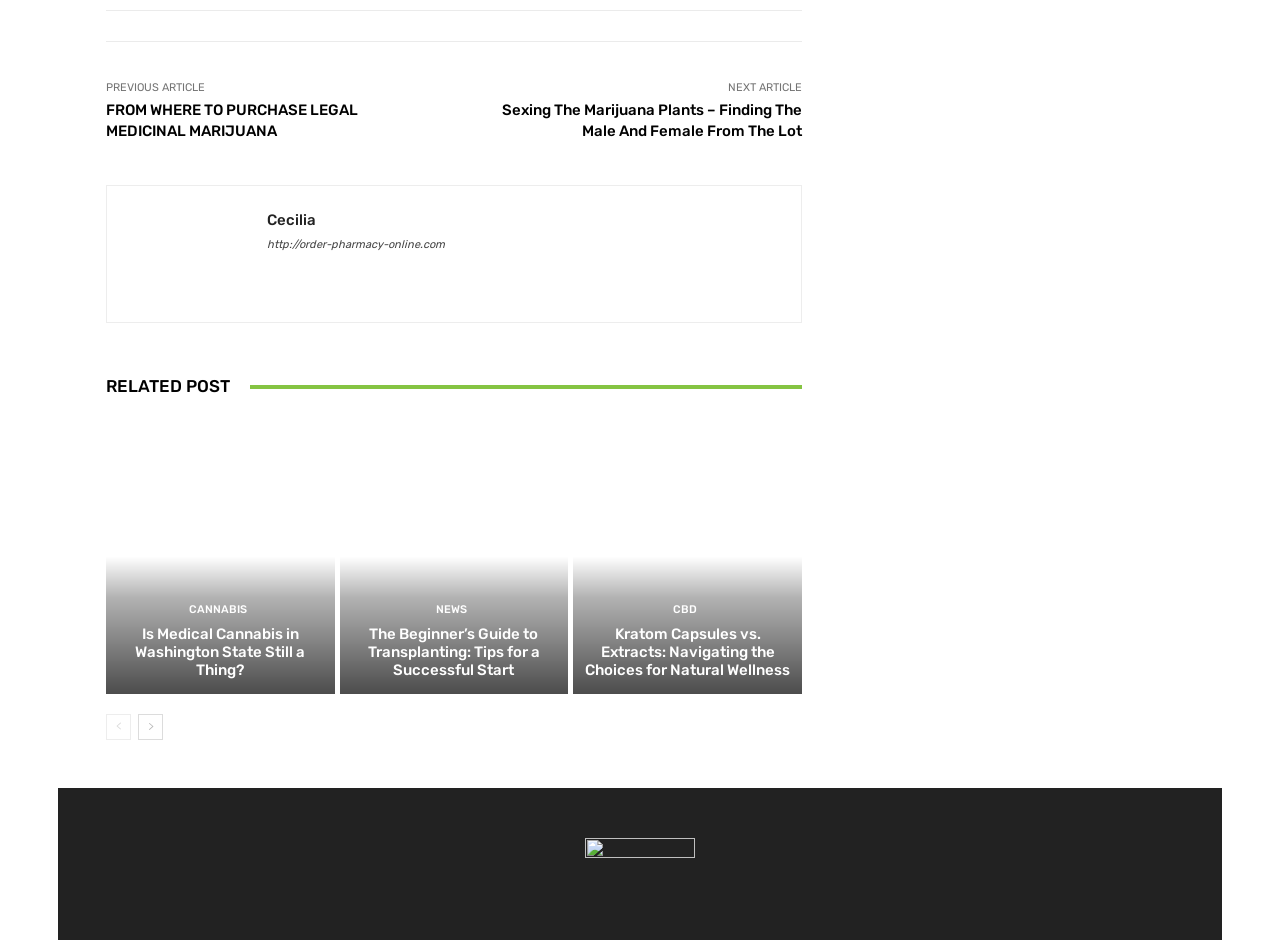Identify the bounding box coordinates for the region of the element that should be clicked to carry out the instruction: "Visit the 'COMPANY' page". The bounding box coordinates should be four float numbers between 0 and 1, i.e., [left, top, right, bottom].

None